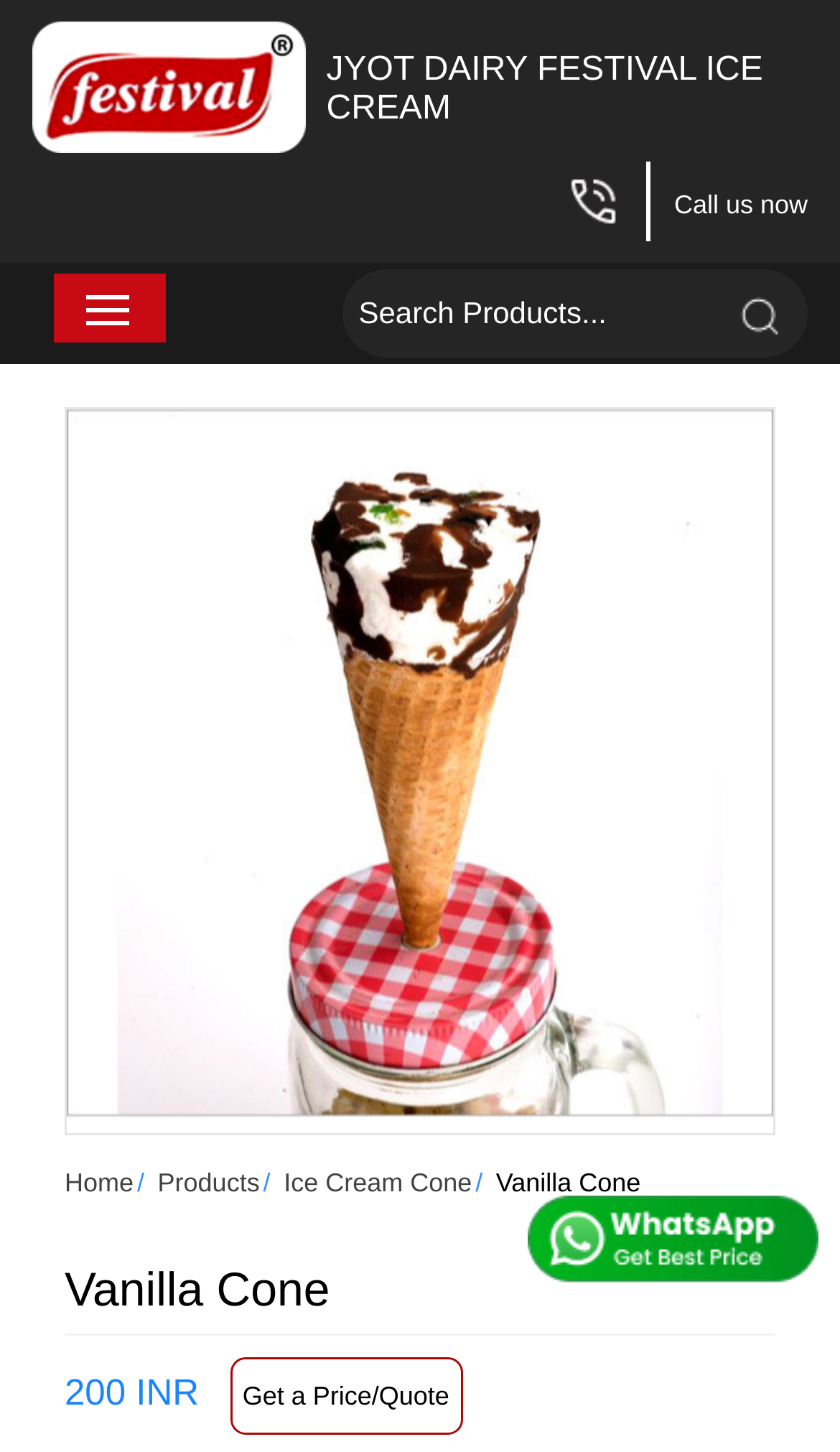Locate the UI element described by JYOT DAIRY FESTIVAL ICE CREAM in the provided webpage screenshot. Return the bounding box coordinates in the format (top-left x, top-left y, bottom-right x, bottom-right y), ensuring all values are between 0 and 1.

[0.389, 0.036, 0.908, 0.088]